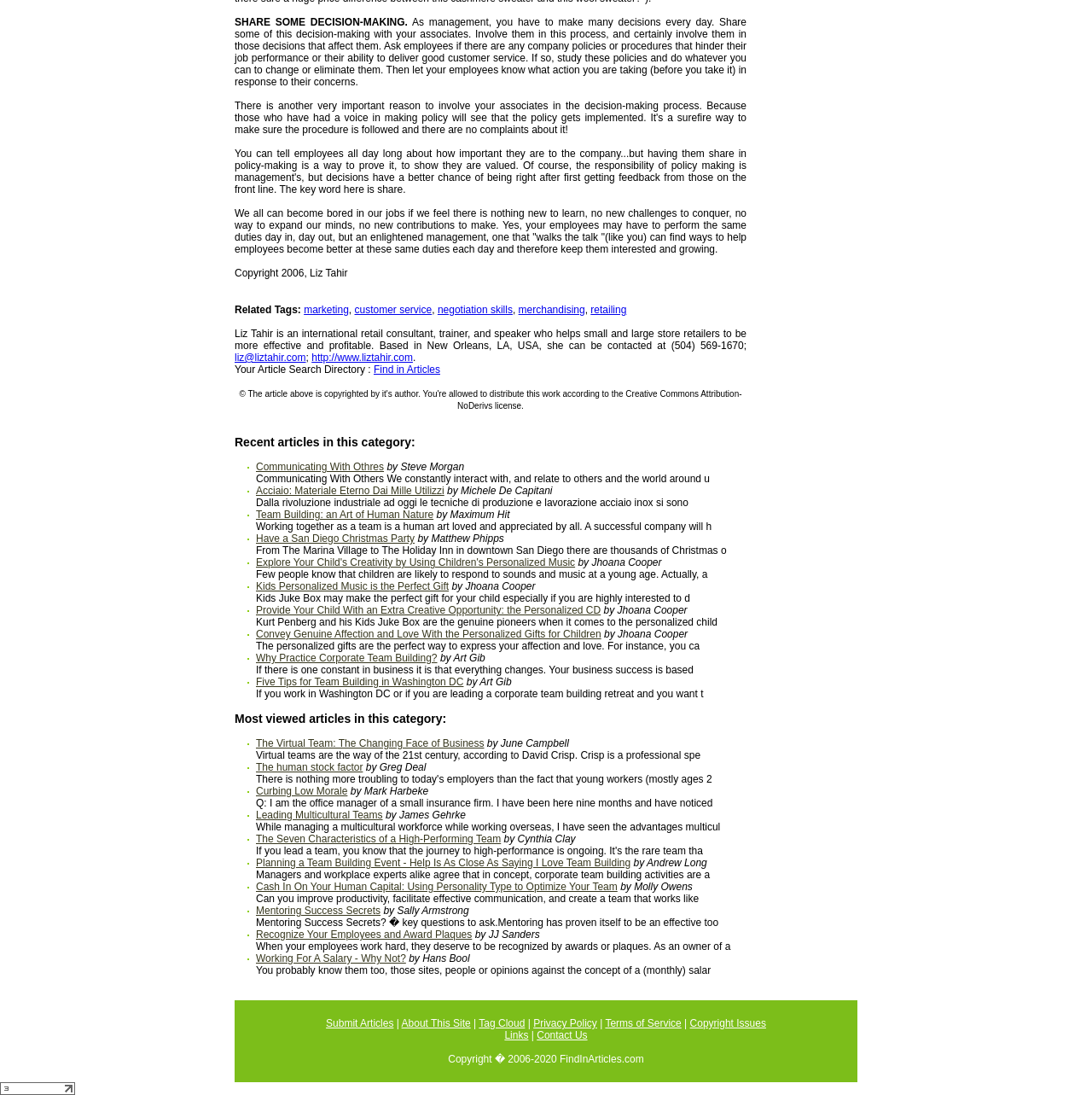Locate the bounding box coordinates of the element to click to perform the following action: 'Read article 'Communicating With Othres''. The coordinates should be given as four float values between 0 and 1, in the form of [left, top, right, bottom].

[0.234, 0.421, 0.352, 0.432]